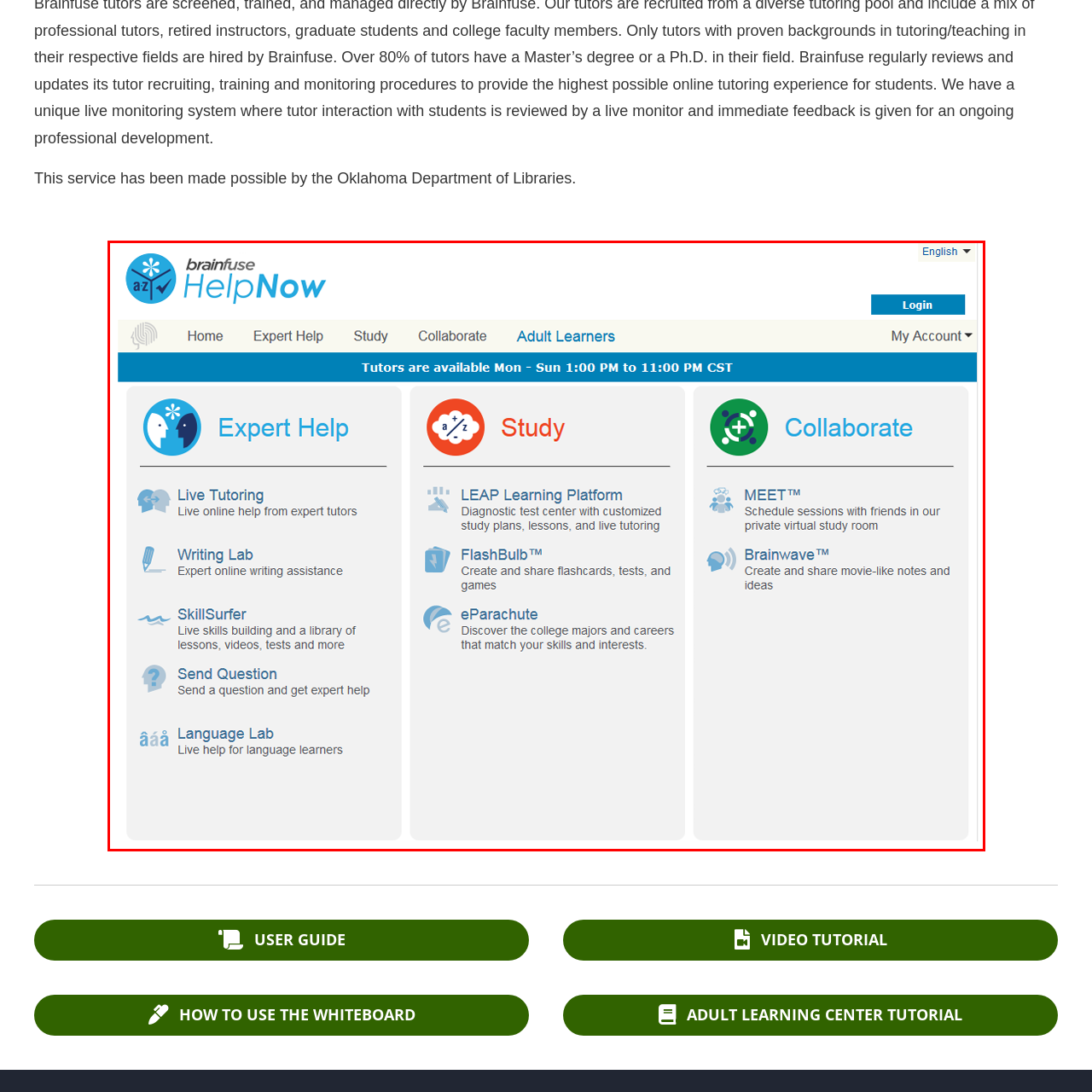Explain the image in the red bounding box with extensive details.

The image showcases the Brainfuse HelpNow platform, an online service designed to assist learners. The interface is organized into three main sections: **Expert Help**, **Study**, and **Collaborate**. 

- **Expert Help** features options like Live Tutoring, Writing Lab, SkillSurfer, and Language Lab, which provide various academic support services.
- The **Study** section includes tools like the LEAP Learning Platform for personalized study plans, FlashBulb™ for creating study materials, and eParachute to explore career options aligned with skills.
- Lastly, the **Collaborate** section offers functionality like MEET™ for private study sessions and Brainwave™ for sharing notes and ideas.

At the top, there is a header indicating that tutors are available daily from 1:00 PM to 11:00 PM CST, which emphasizes the platform's commitment to accessibility and support for adult learners.